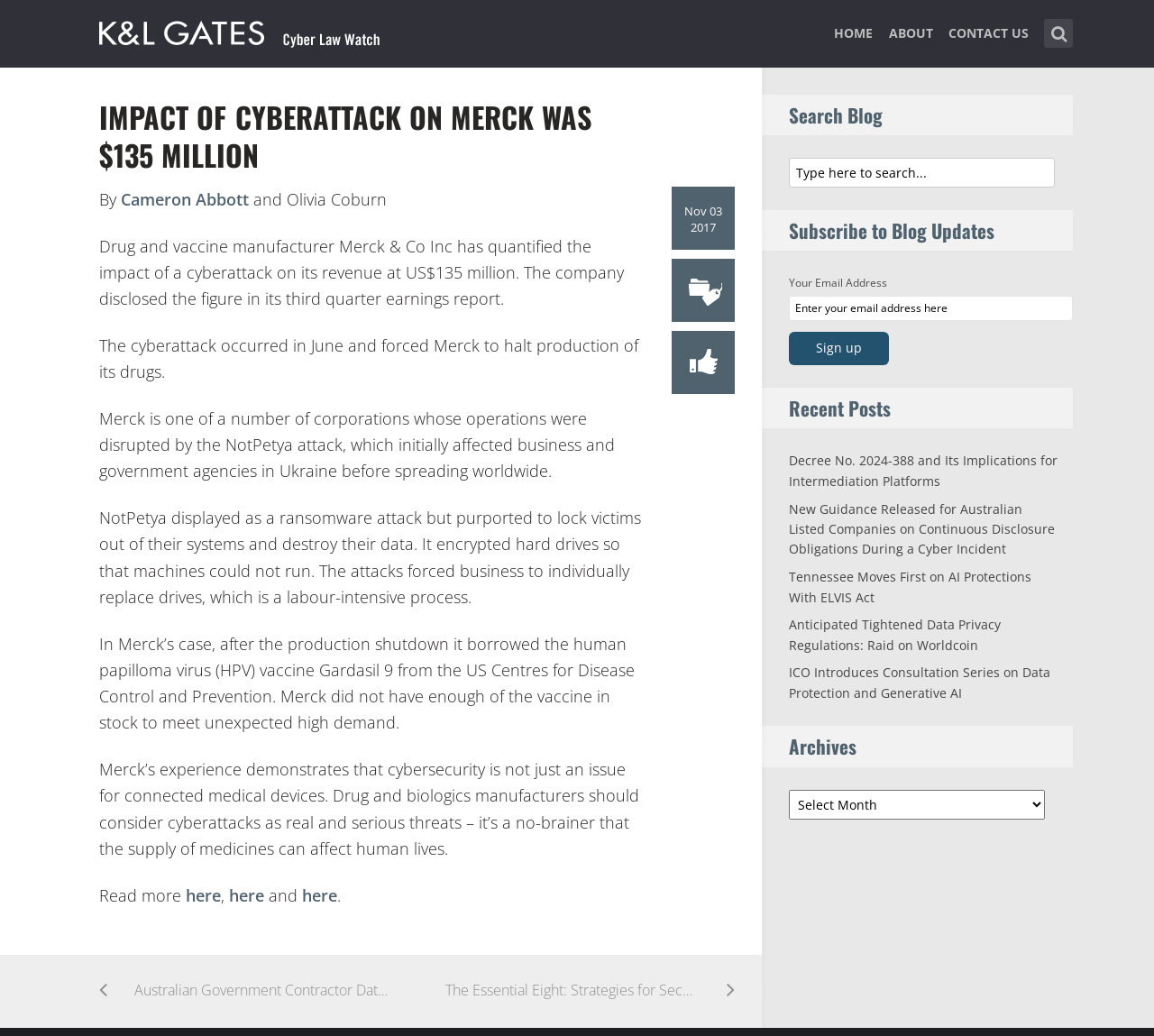Highlight the bounding box coordinates of the element you need to click to perform the following instruction: "Click on 'FACEBOOK'."

None